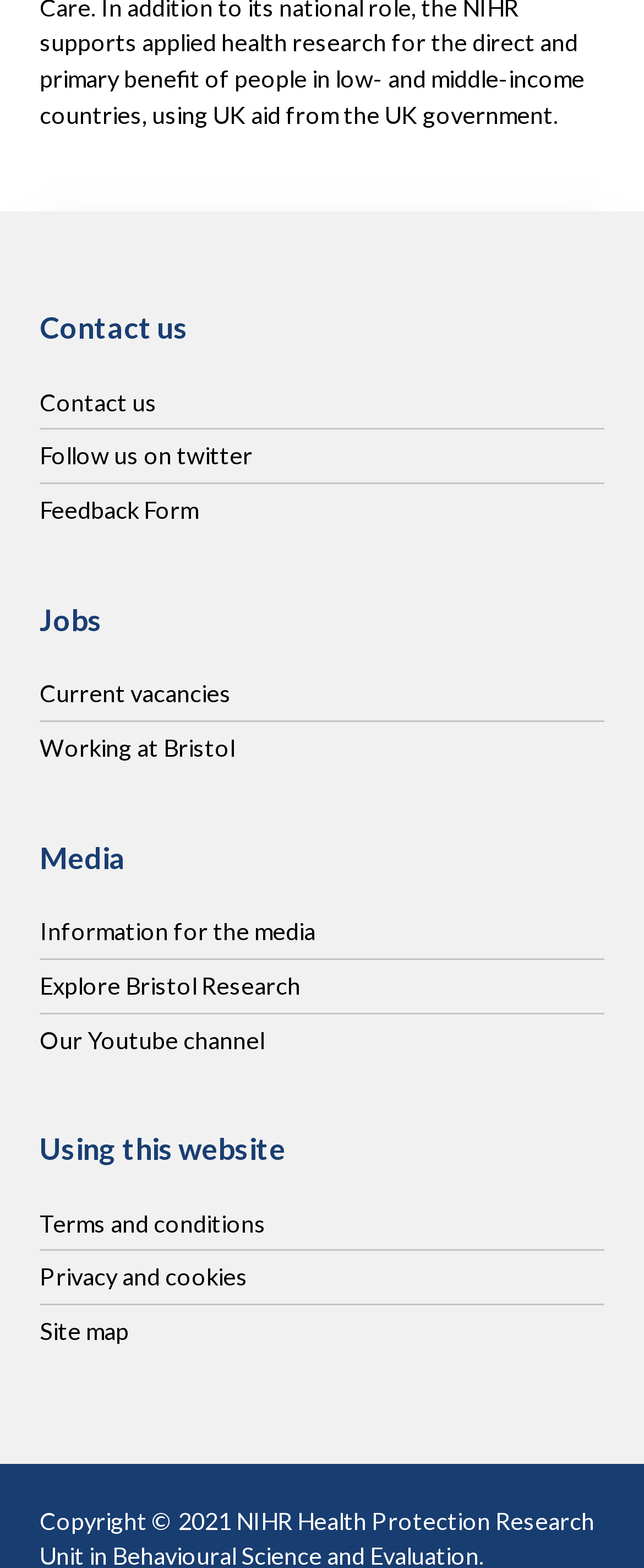Specify the bounding box coordinates of the area to click in order to follow the given instruction: "Explore Bristol Research."

[0.062, 0.62, 0.467, 0.637]